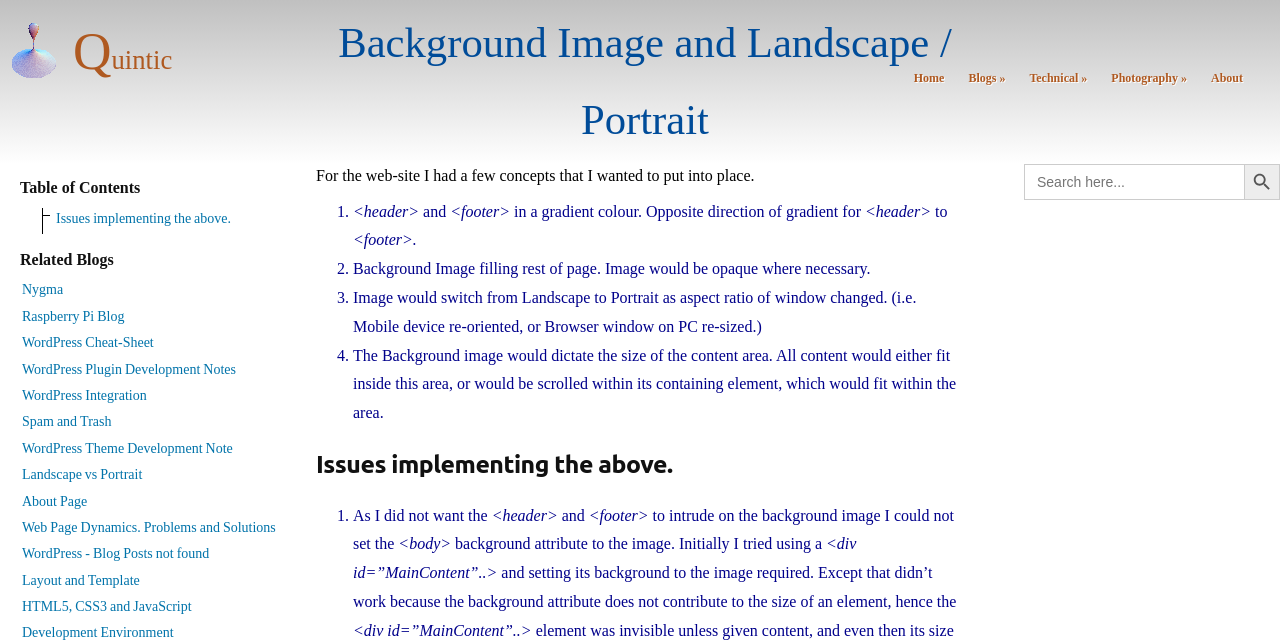Deliver a detailed narrative of the webpage's visual and textual elements.

This webpage is about IT Consultant Stephen Dickinson, focusing on technology and information. At the top, there is a background image that takes up a significant portion of the page. Below the image, there are five navigation links: "Home", "Blogs »", "Technical »", "Photography »", and "About", aligned horizontally across the page.

On the left side of the page, there is a table of contents section with a heading "Table of Contents" and several links to related blogs, including "Nygma", "Raspberry Pi Blog", and "WordPress Cheat-Sheet", among others.

The main content area is divided into two sections. The first section has a heading "Issues implementing the above." and lists four points with corresponding descriptions. The points discuss the concepts the website's author wanted to implement, including using a gradient color for the header and footer, having a background image that fills the rest of the page, and making the image switch between landscape and portrait modes based on the window's aspect ratio.

The second section, also under the "Issues implementing the above." heading, lists four more points that discuss the challenges the author faced while implementing these concepts. The points describe the author's attempts to use a background image without it intruding on the content area and the solutions they found.

At the bottom right corner of the page, there is a search box with a label "Search for:" and a search button with an icon.